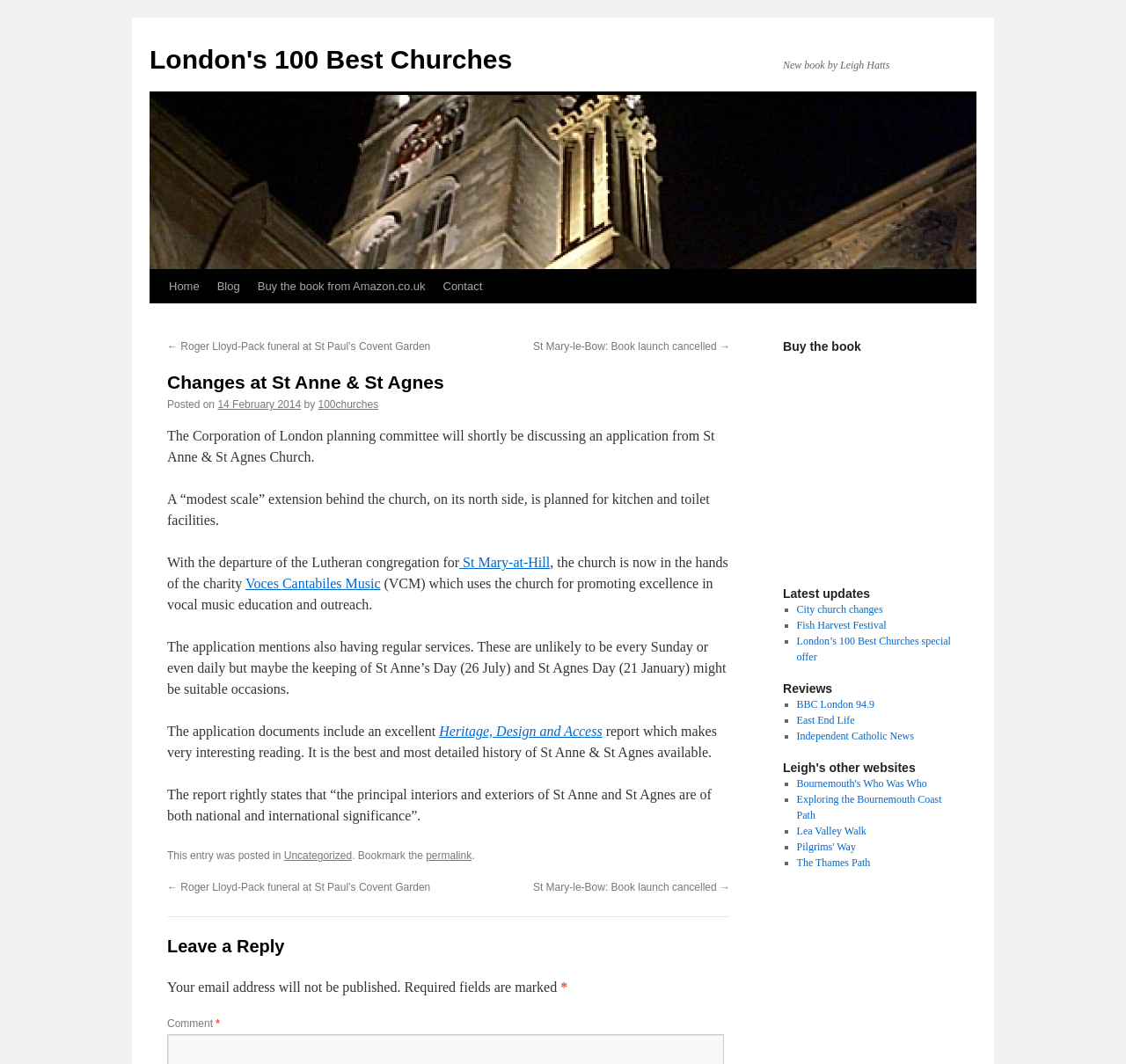Please specify the bounding box coordinates for the clickable region that will help you carry out the instruction: "Read about 'City church changes'".

[0.707, 0.567, 0.784, 0.579]